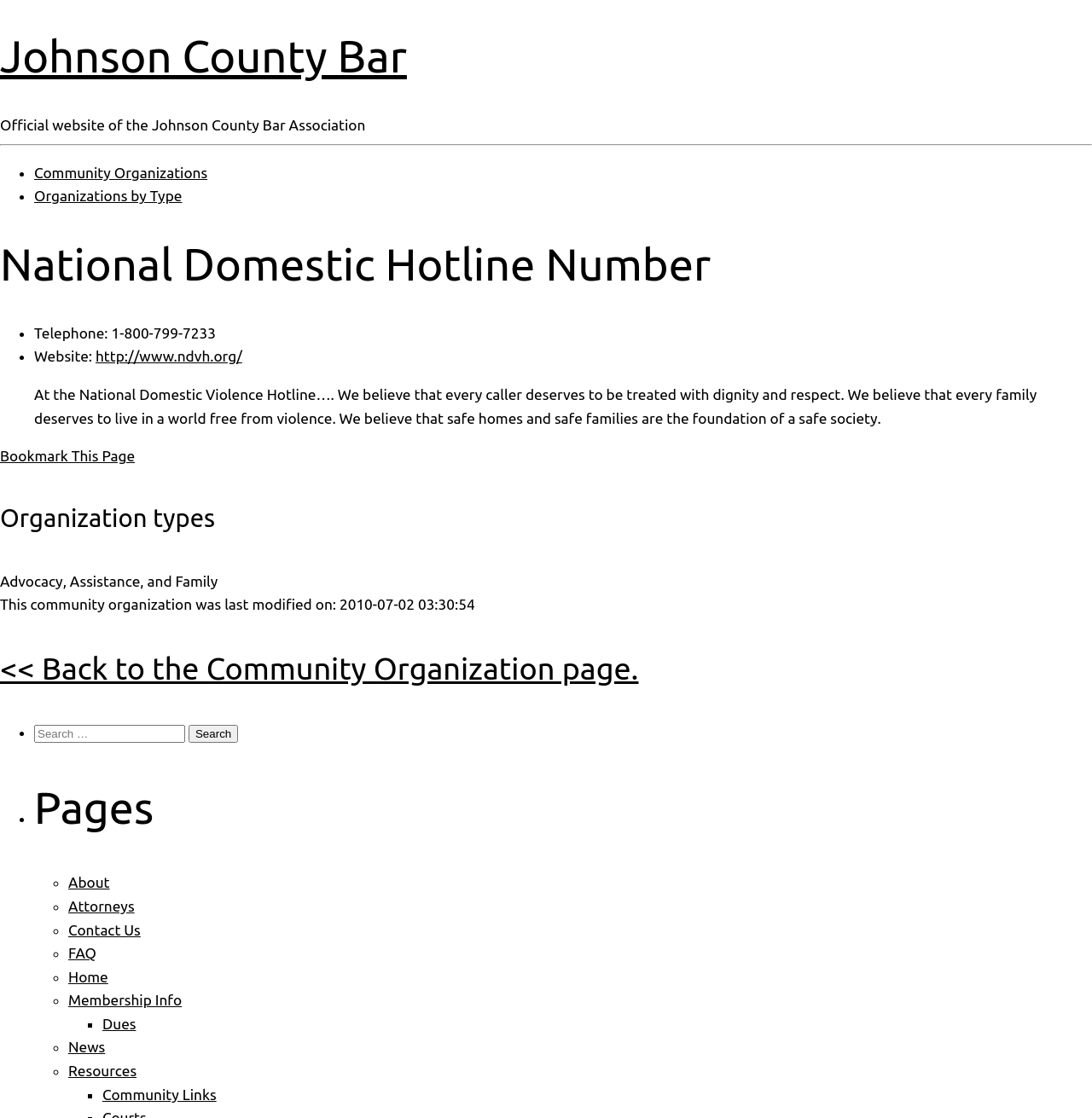Please answer the following question using a single word or phrase: 
What is the name of the bar association?

Johnson County Bar